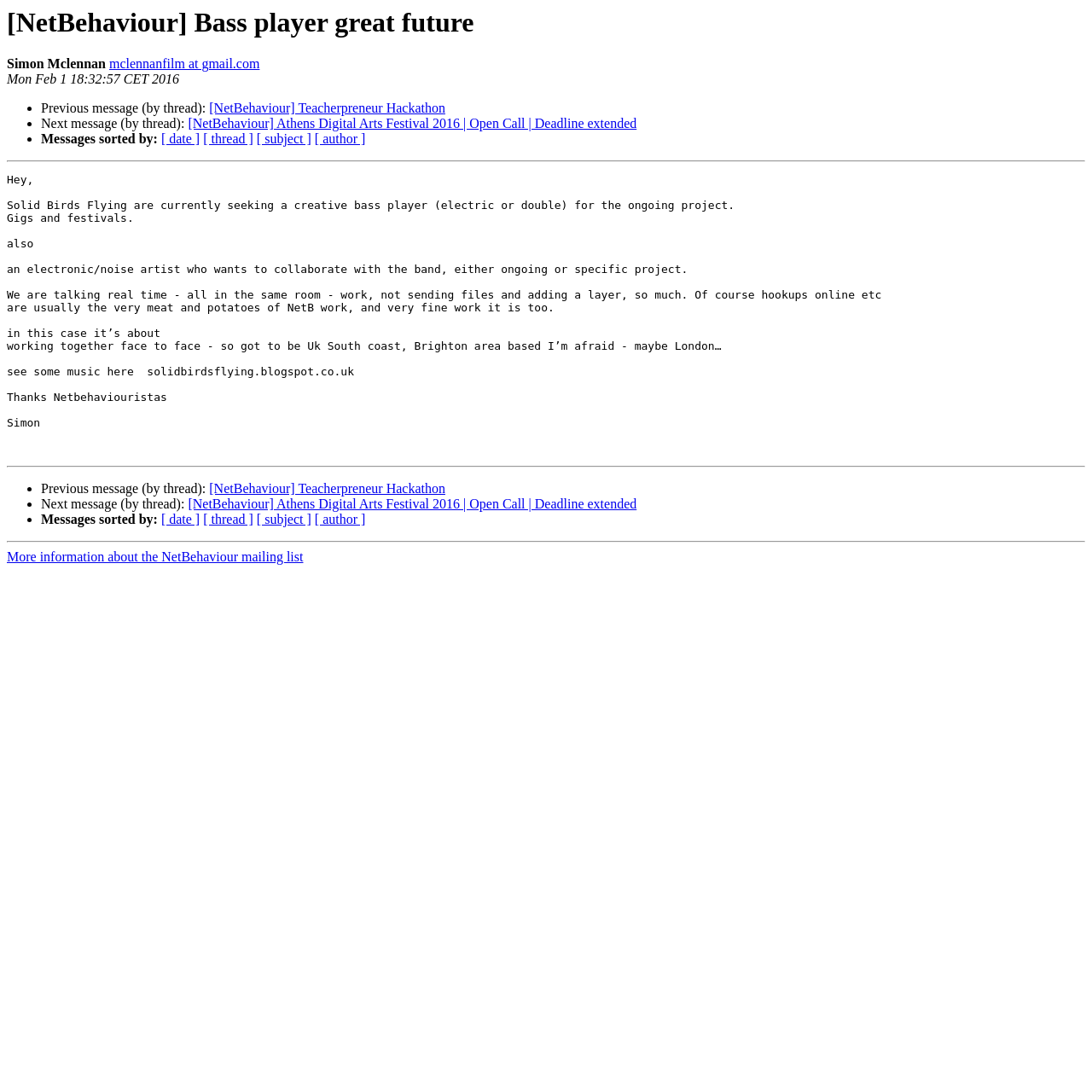What is the format of the message? Look at the image and give a one-word or short phrase answer.

Threaded discussion